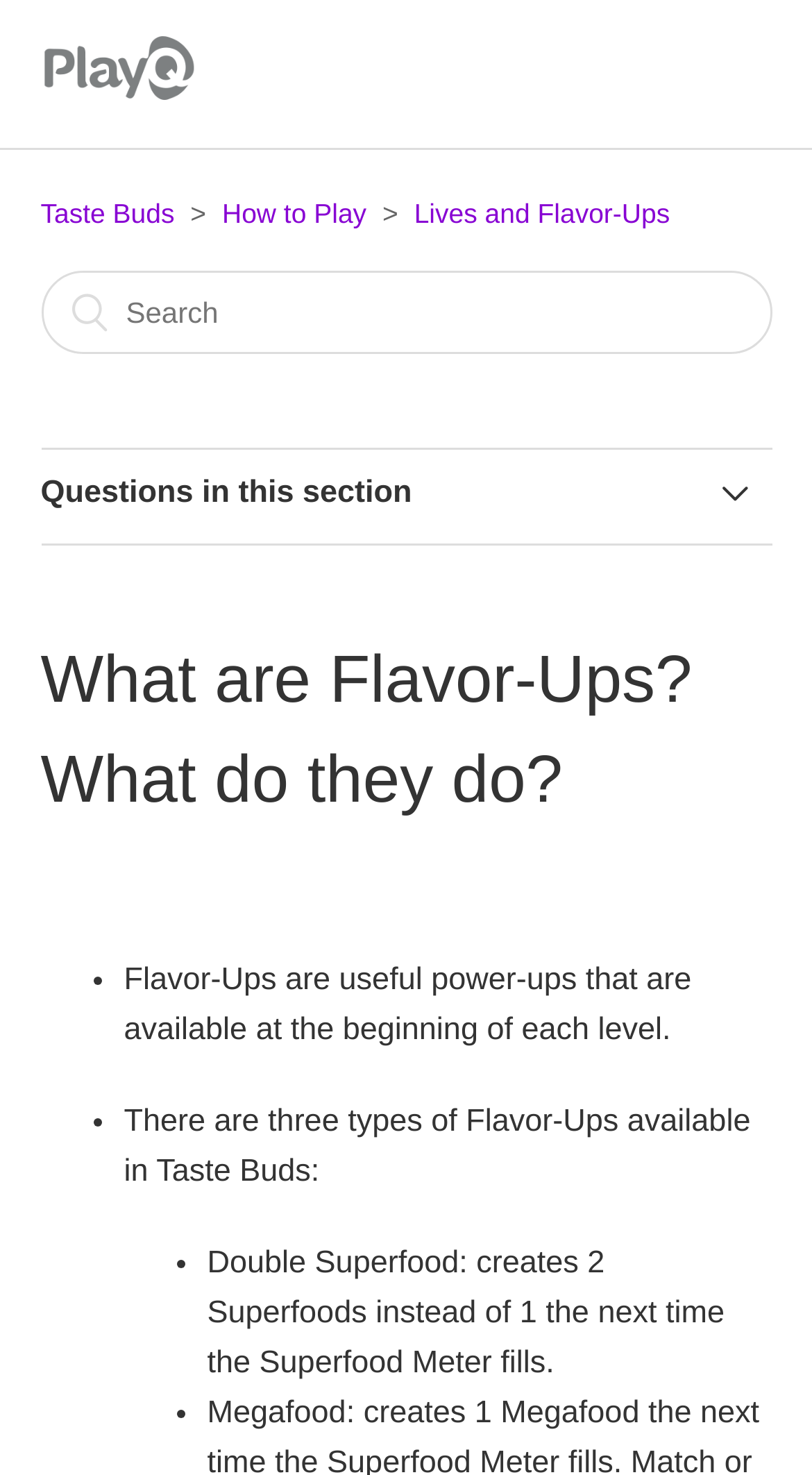Find the bounding box coordinates of the clickable element required to execute the following instruction: "explore Ida Grove". Provide the coordinates as four float numbers between 0 and 1, i.e., [left, top, right, bottom].

None